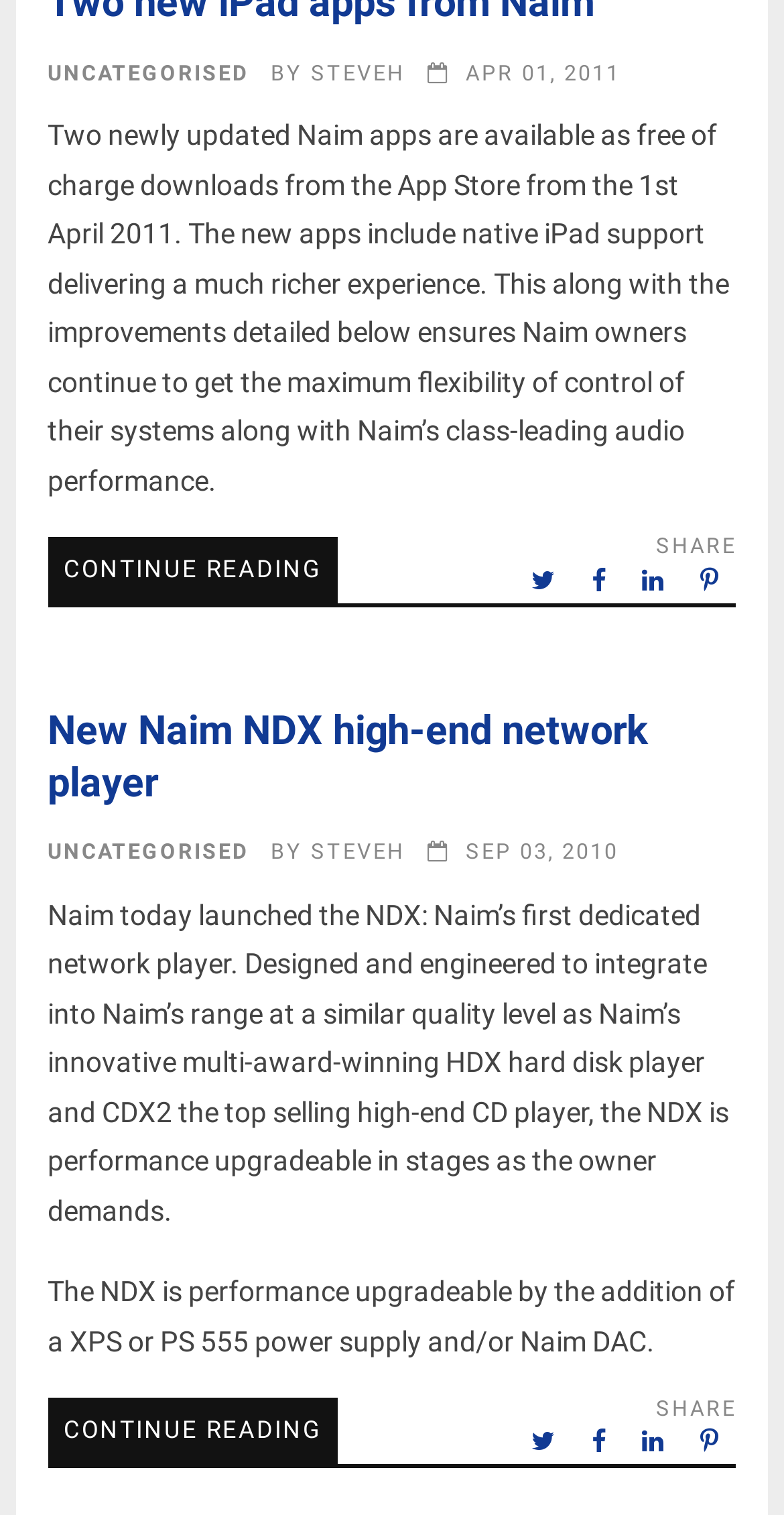Bounding box coordinates are specified in the format (top-left x, top-left y, bottom-right x, bottom-right y). All values are floating point numbers bounded between 0 and 1. Please provide the bounding box coordinate of the region this sentence describes: Share on LinkedIn

[0.803, 0.369, 0.87, 0.398]